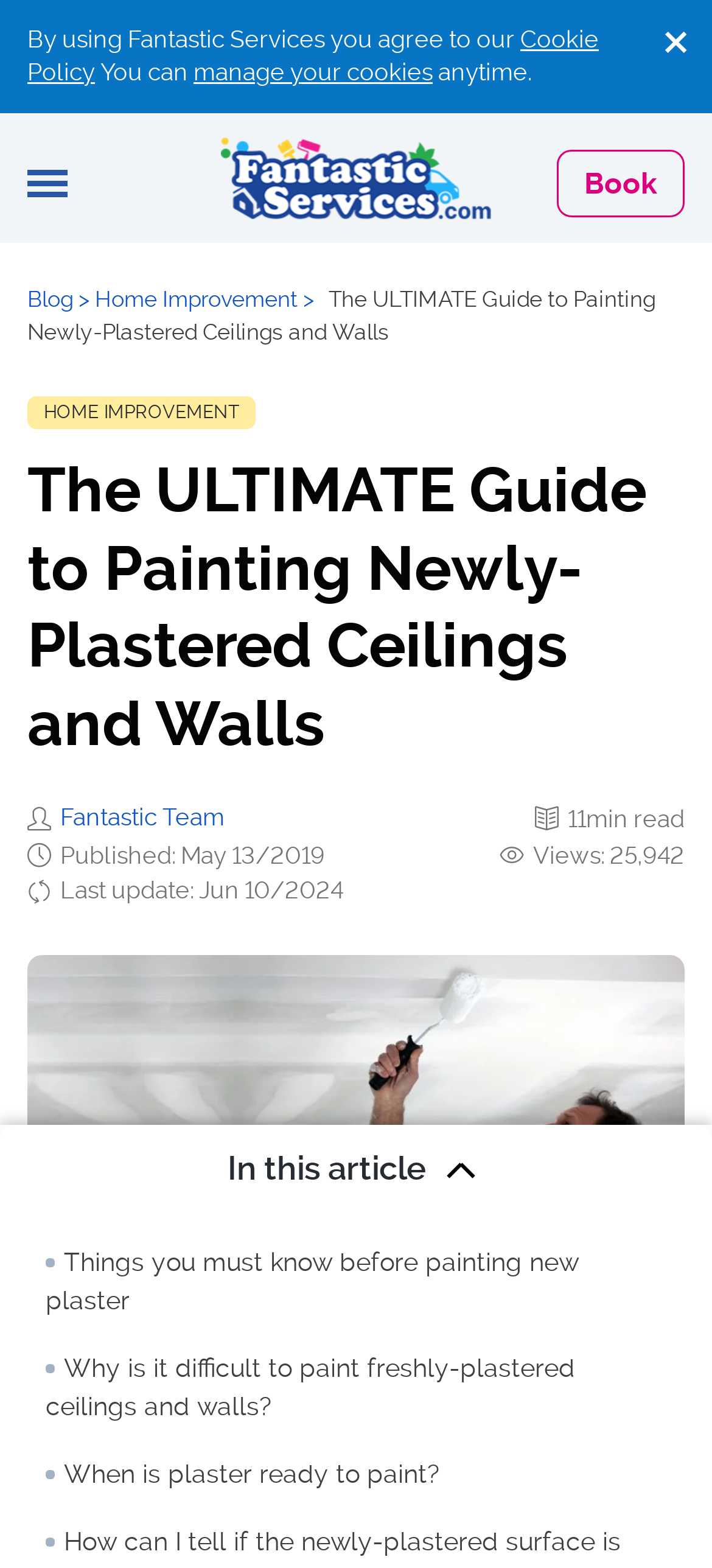Locate the bounding box coordinates of the clickable area needed to fulfill the instruction: "Read the article 'Things you must know before painting new plaster'".

[0.033, 0.787, 0.967, 0.848]